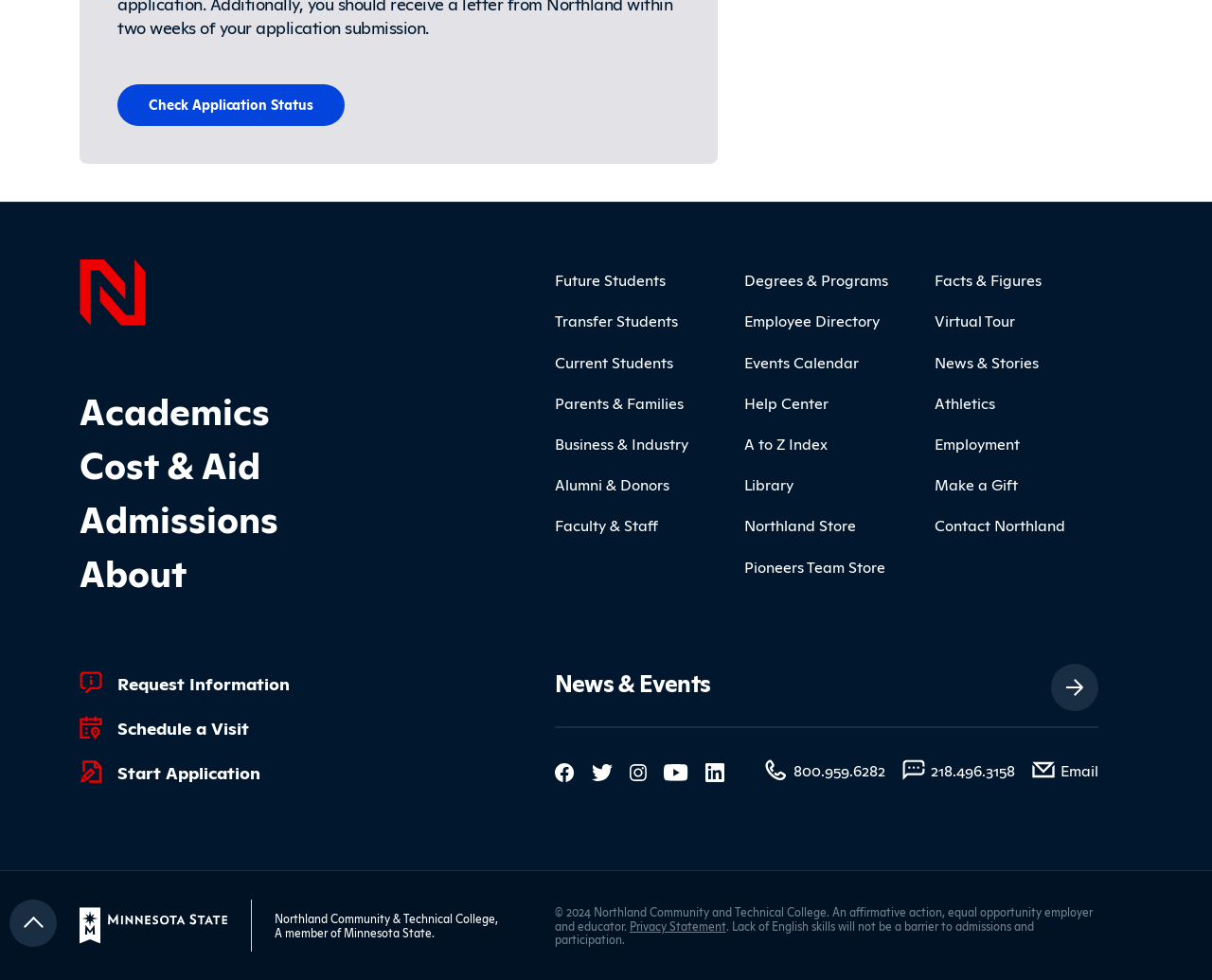What is the copyright year?
Answer the question in a detailed and comprehensive manner.

I found the answer by looking at the StaticText element with the text '© 2024 Northland Community and Technical College.', which indicates the copyright year.